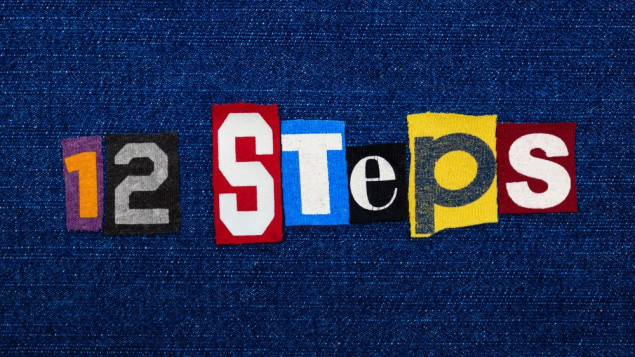Create a detailed narrative that captures the essence of the image.

This image features the text "12 STEPS" constructed from colorful fabric patches on a blue denim background. Each character in "12 STEPS" is distinctly designed, incorporating a variety of colors and fonts that add a playful and creative touch. The vibrant hues, including purple, red, blue, yellow, and black, offer a striking contrast against the textured denim backdrop, making the phrase stand out prominently. This visual representation likely symbolizes the concept of the "12 steps," often associated with recovery programs, particularly Alcoholics Anonymous, highlighting a journey of personal growth and support.